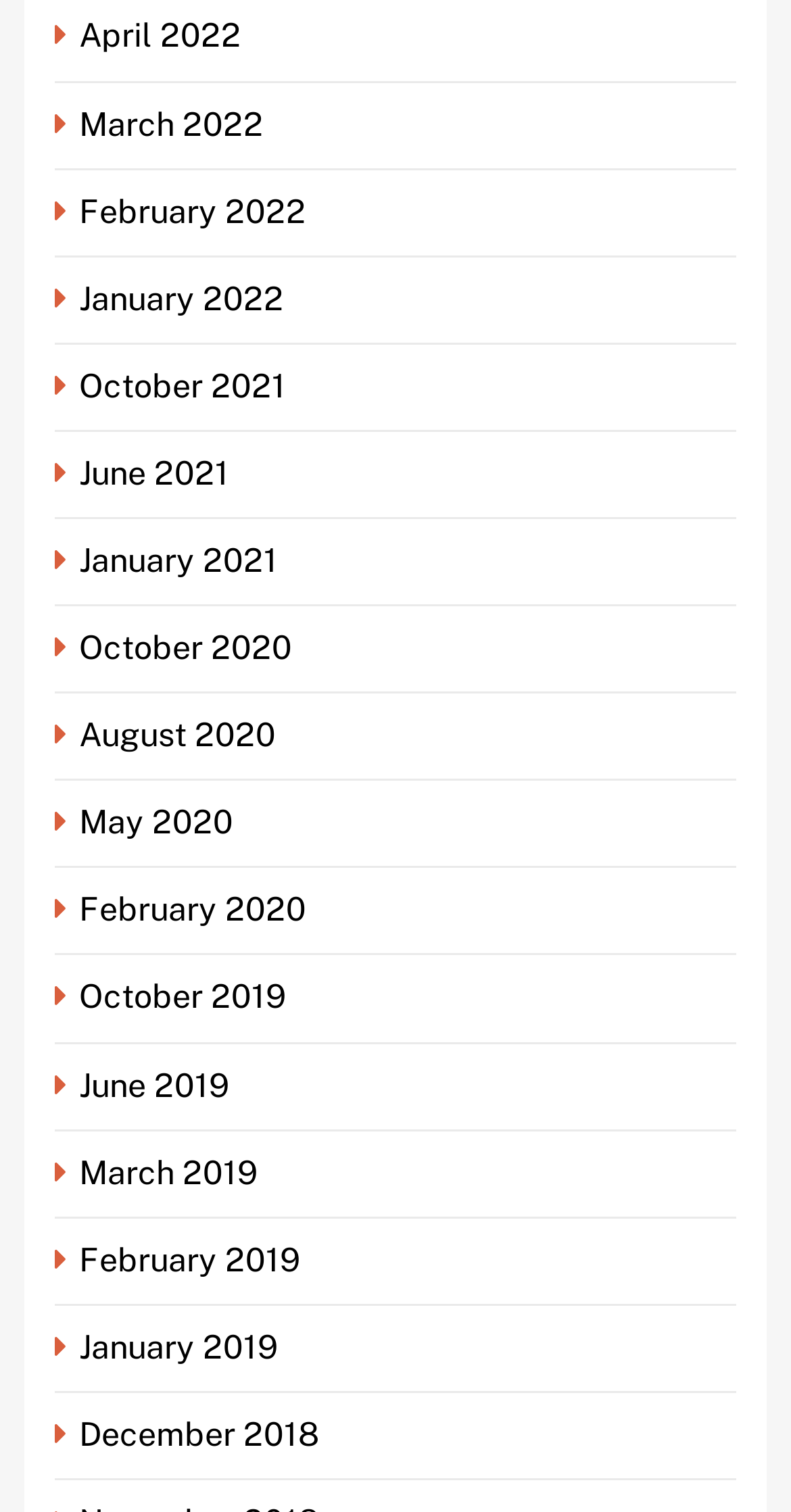How many months are listed on the webpage?
Look at the image and provide a detailed response to the question.

I counted the number of links on the webpage, each representing a month, and found 22 links.